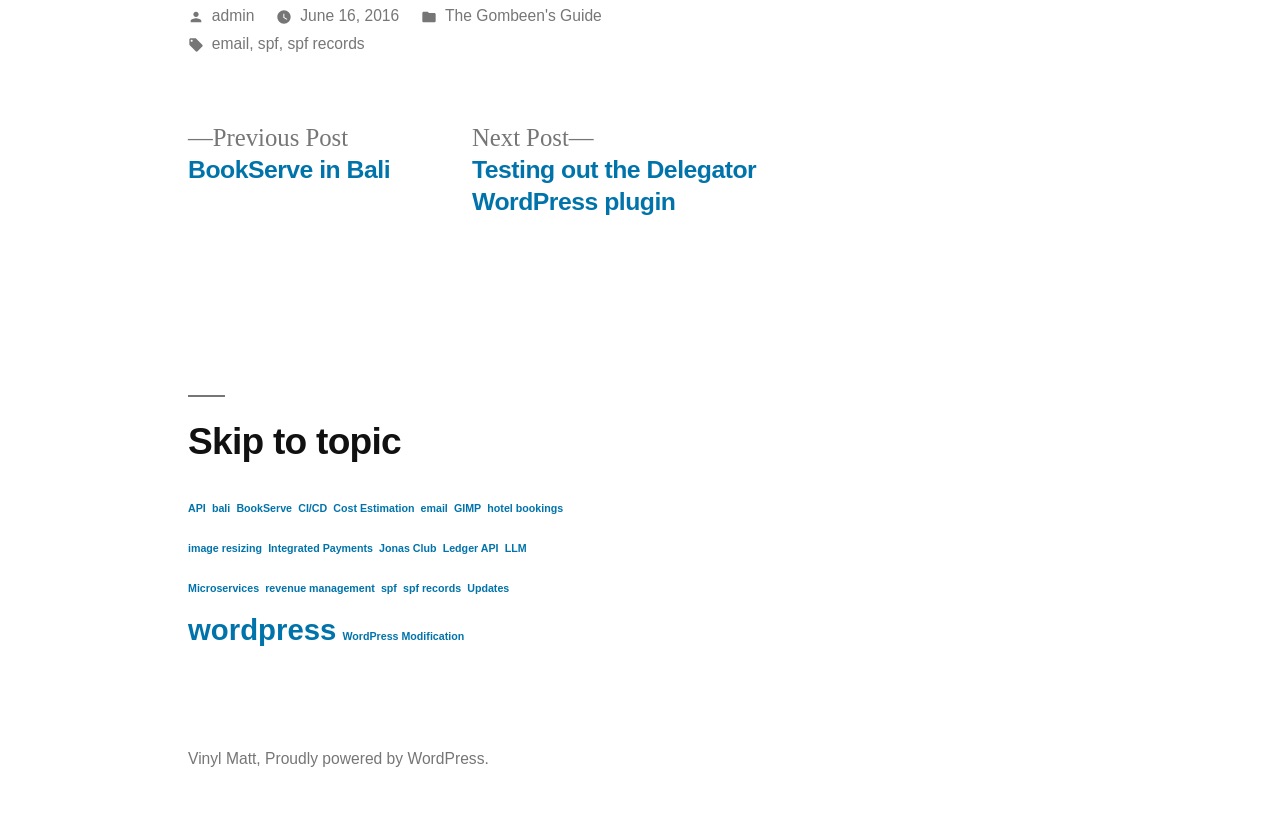Please respond in a single word or phrase: 
What is the title of the previous post?

BookServe in Bali